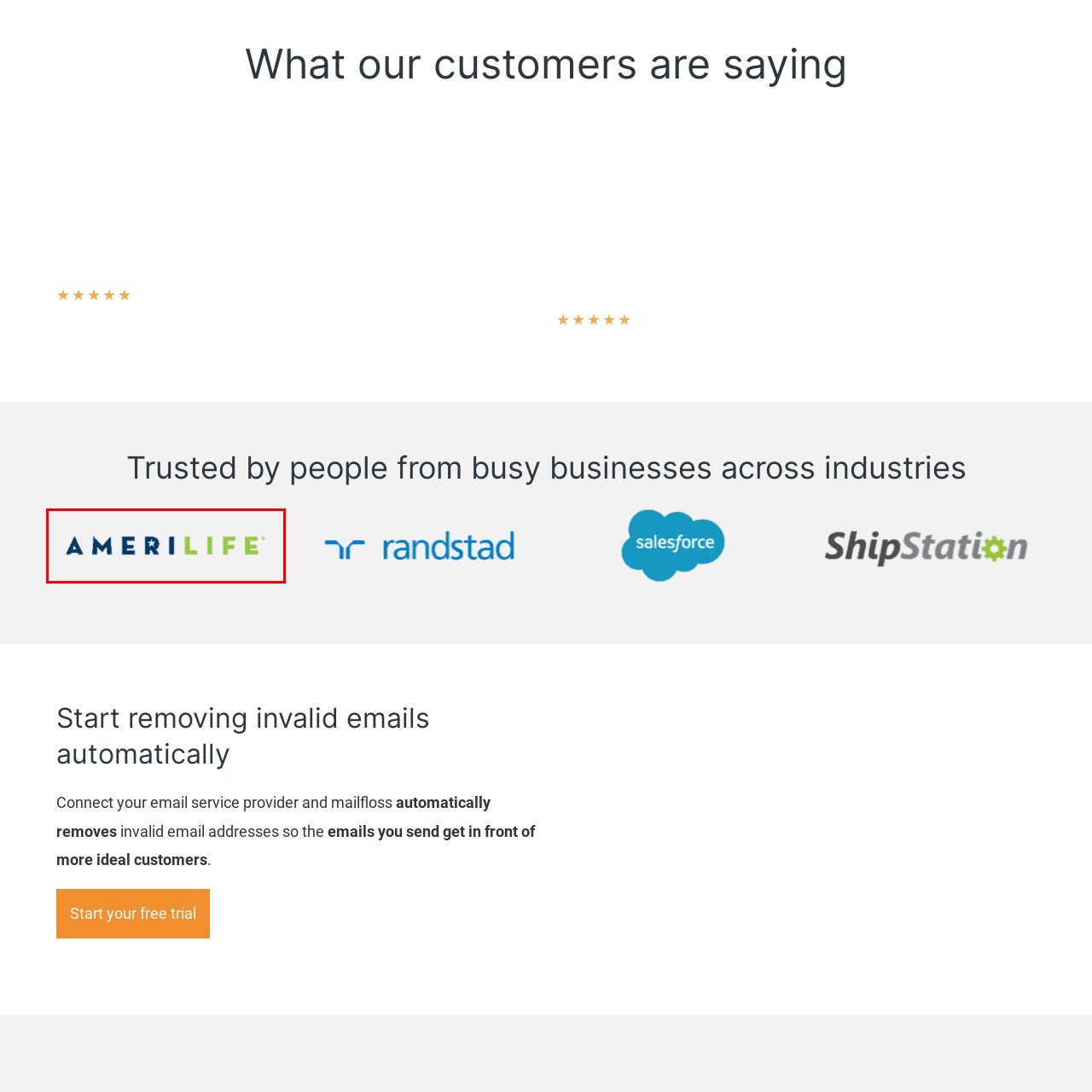Concentrate on the image section marked by the red rectangle and answer the following question comprehensively, using details from the image: What does the green color in the logo symbolize?

According to the caption, the vibrant green color used in the 'LIFE' part of the logo symbolizes vitality and growth, which is part of AmeriLife's visual branding.